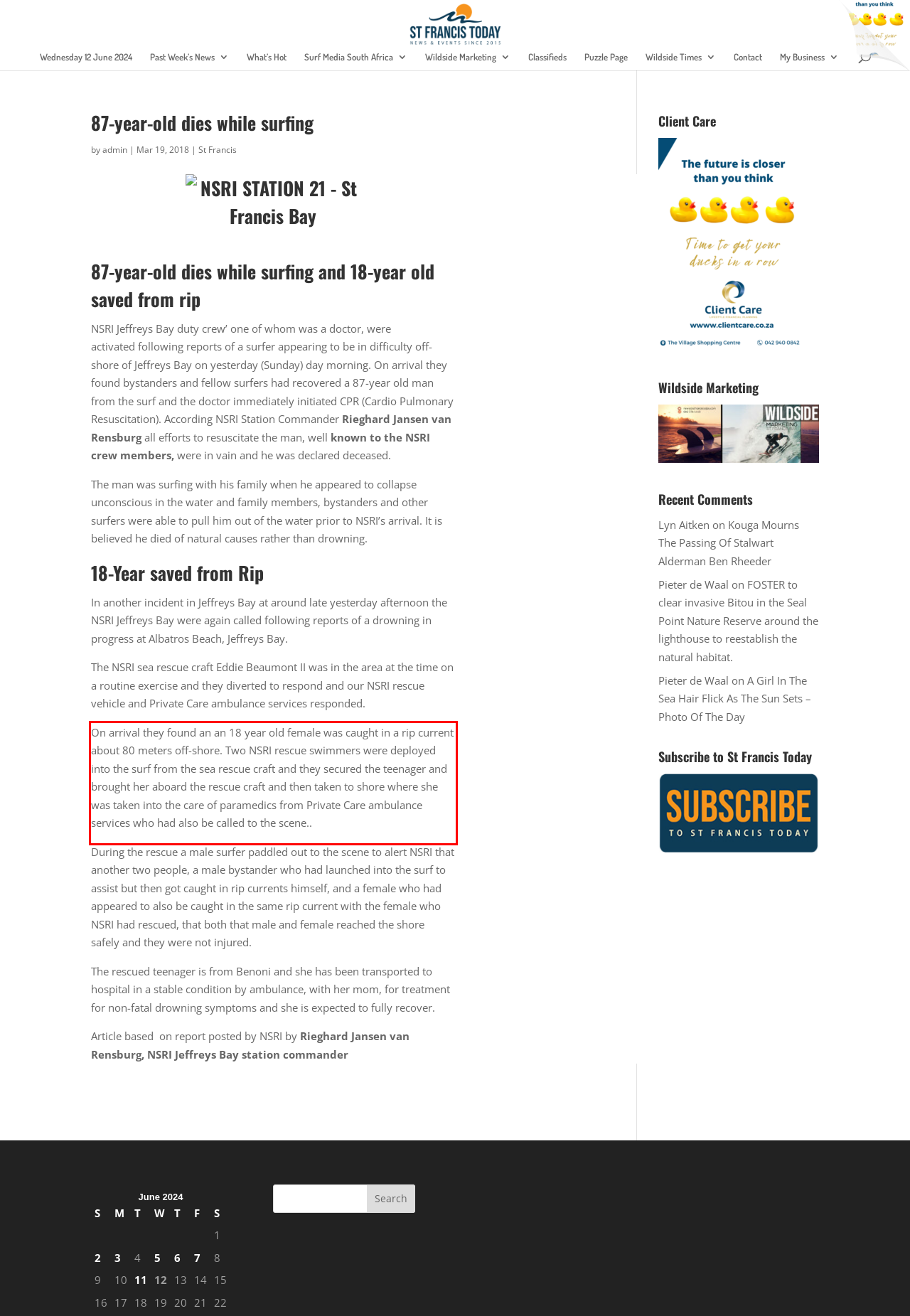View the screenshot of the webpage and identify the UI element surrounded by a red bounding box. Extract the text contained within this red bounding box.

On arrival they found an an 18 year old female was caught in a rip current about 80 meters off-shore. Two NSRI rescue swimmers were deployed into the surf from the sea rescue craft and they secured the teenager and brought her aboard the rescue craft and then taken to shore where she was taken into the care of paramedics from Private Care ambulance services who had also be called to the scene..